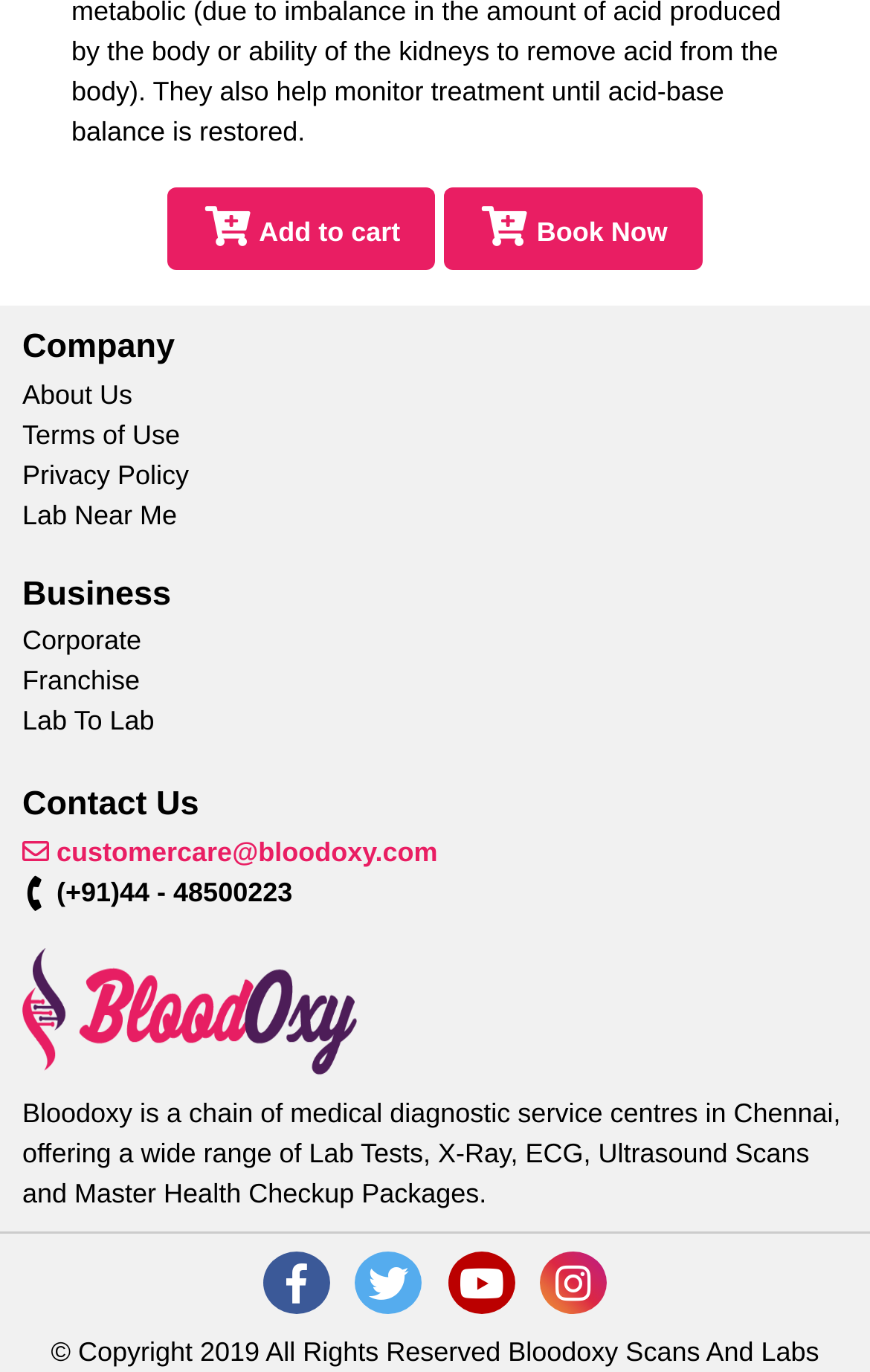Provide a brief response to the question below using one word or phrase:
What is the phone number?

(+91)44 - 48500223